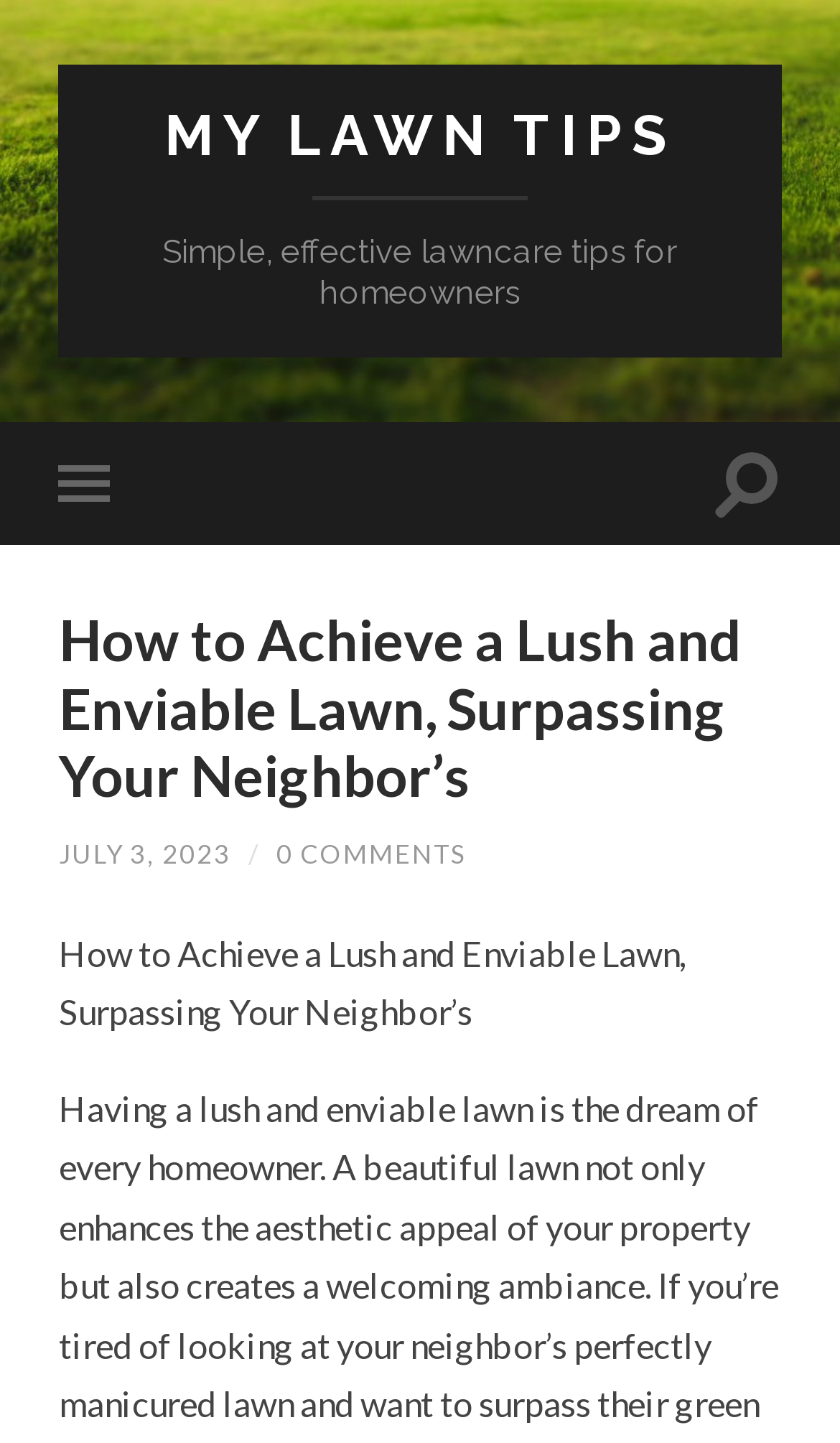Locate the bounding box coordinates of the UI element described by: "July 3, 2023". The bounding box coordinates should consist of four float numbers between 0 and 1, i.e., [left, top, right, bottom].

[0.07, 0.58, 0.275, 0.602]